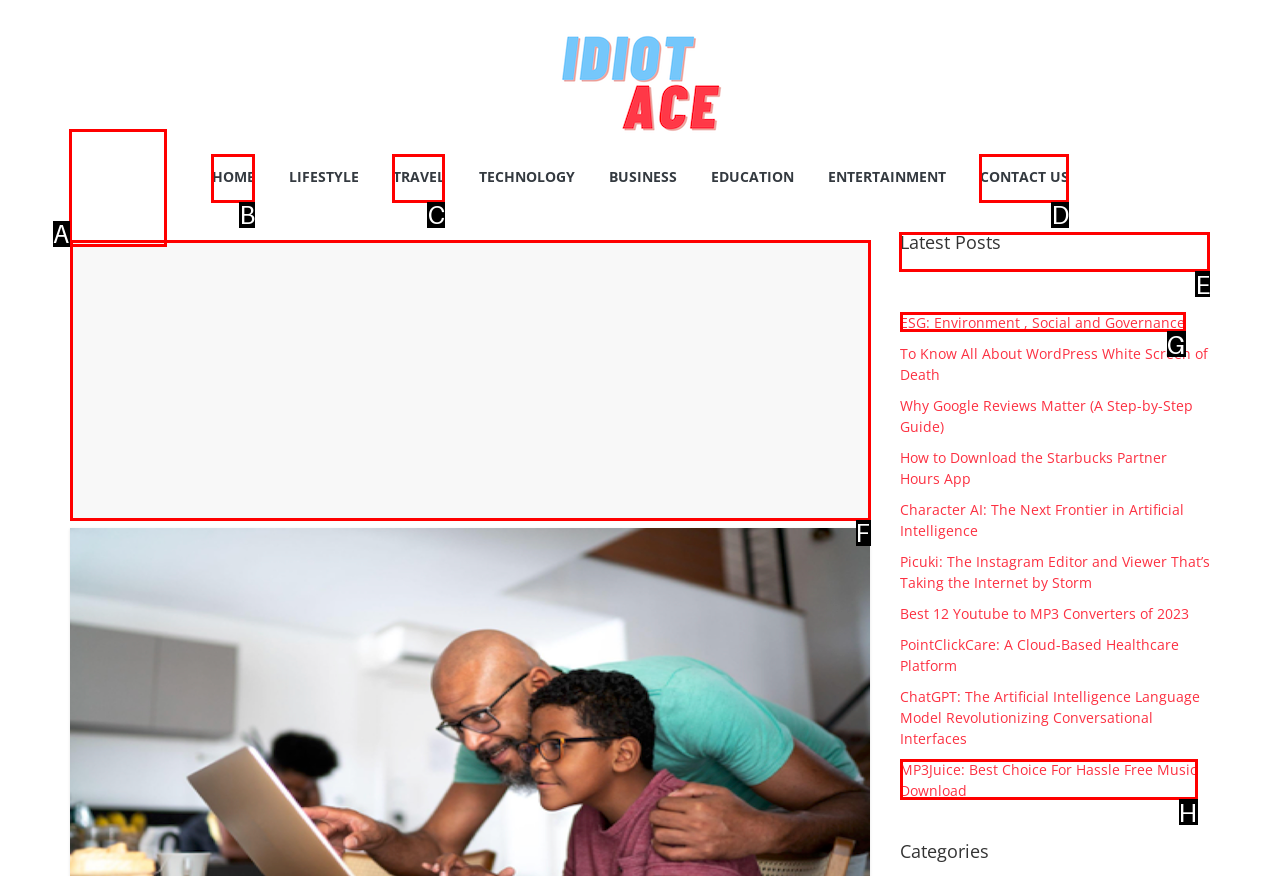To achieve the task: Check the 'Latest Posts' section, indicate the letter of the correct choice from the provided options.

E